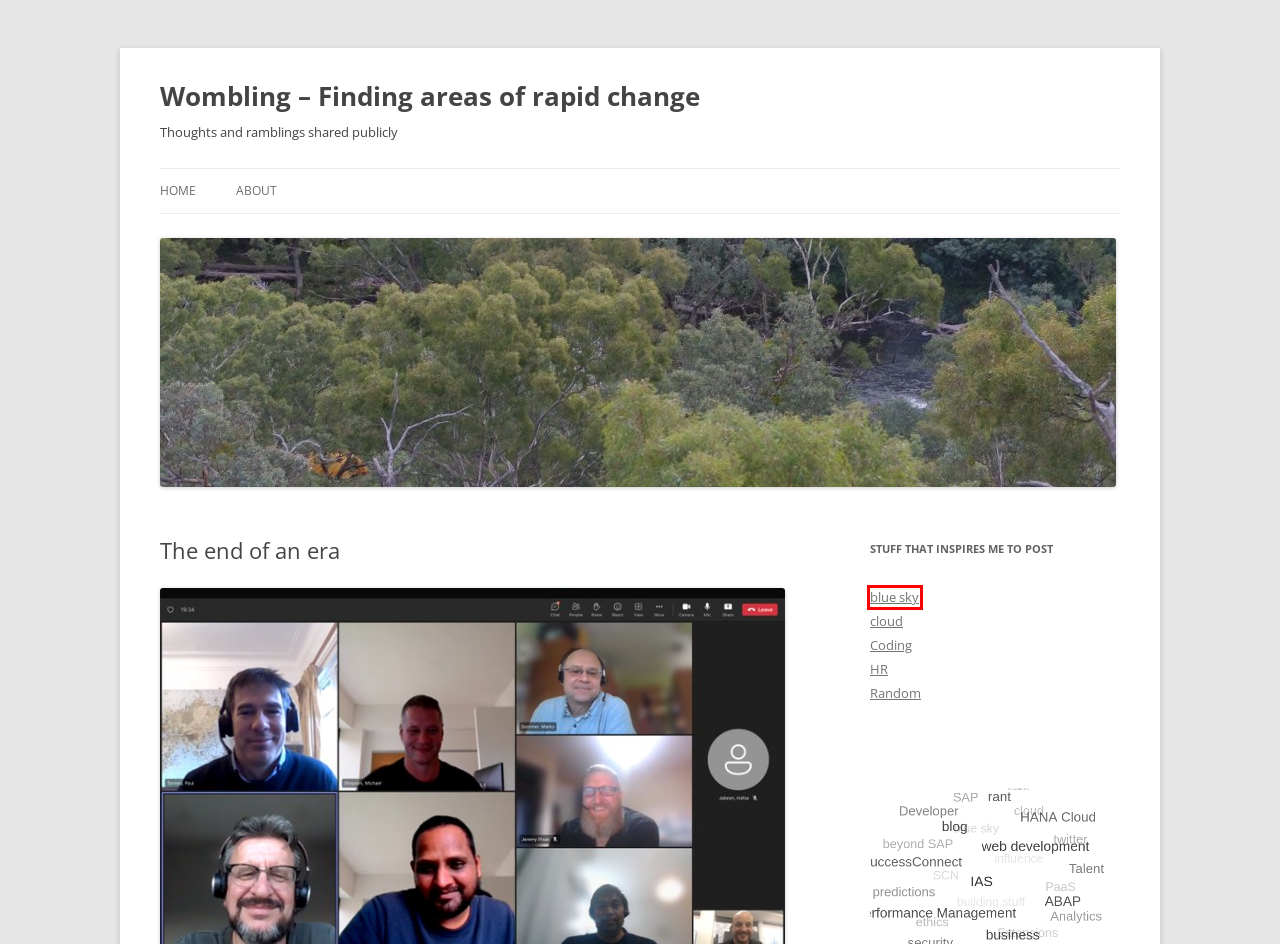Observe the provided screenshot of a webpage that has a red rectangle bounding box. Determine the webpage description that best matches the new webpage after clicking the element inside the red bounding box. Here are the candidates:
A. Random | Wombling – Finding areas of rapid change
B. HR | Wombling – Finding areas of rapid change
C. About | Wombling – Finding areas of rapid change
D. cloud | Wombling – Finding areas of rapid change
E. community | Wombling – Finding areas of rapid change
F. Coding | Wombling – Finding areas of rapid change
G. blue sky | Wombling – Finding areas of rapid change
H. Wombling – Finding areas of rapid change | Thoughts and ramblings shared publicly

G